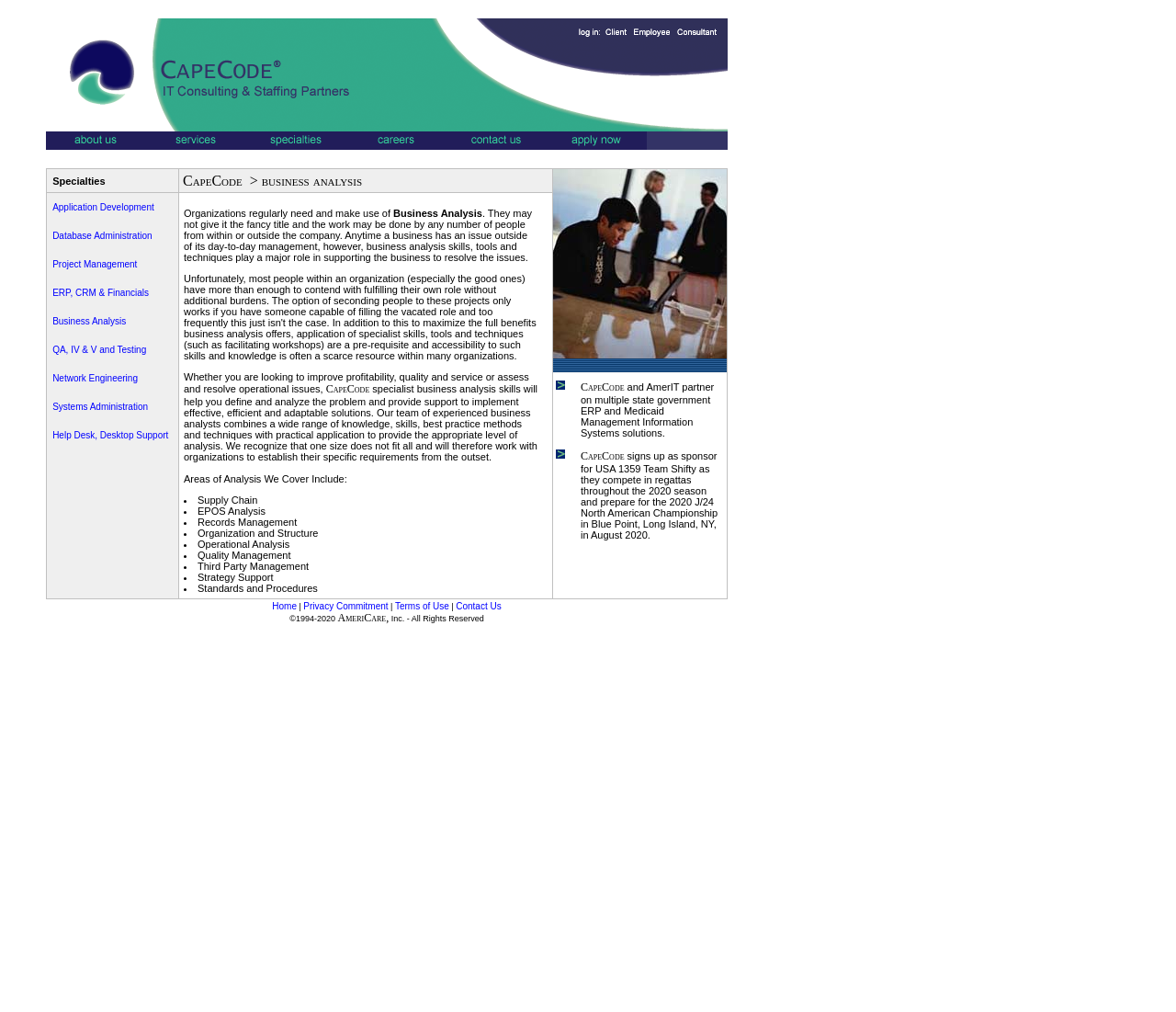Provide the bounding box coordinates of the section that needs to be clicked to accomplish the following instruction: "view business analysis."

[0.045, 0.312, 0.107, 0.322]